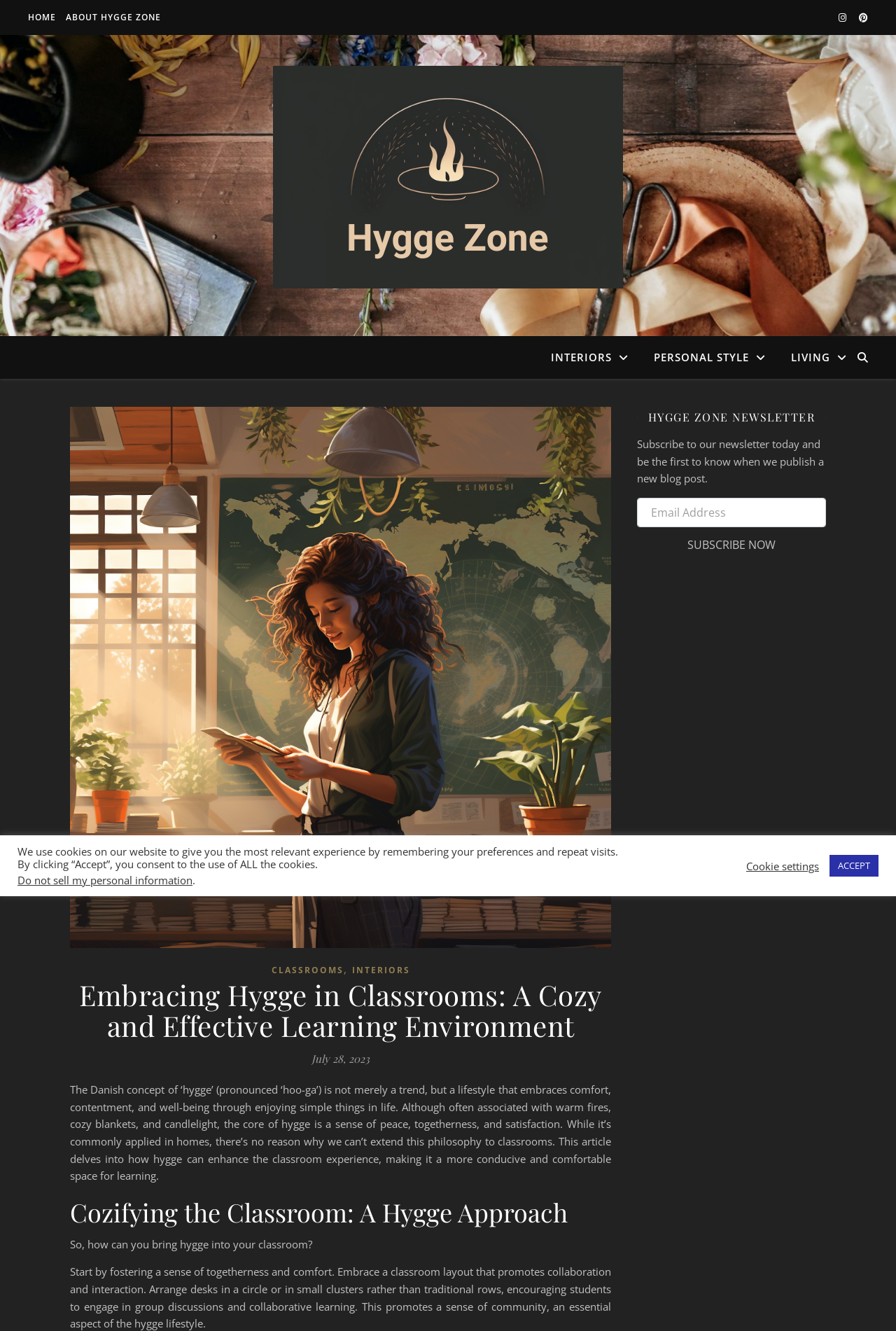Extract the bounding box coordinates of the UI element described: "Interiors". Provide the coordinates in the format [left, top, right, bottom] with values ranging from 0 to 1.

[0.393, 0.723, 0.457, 0.736]